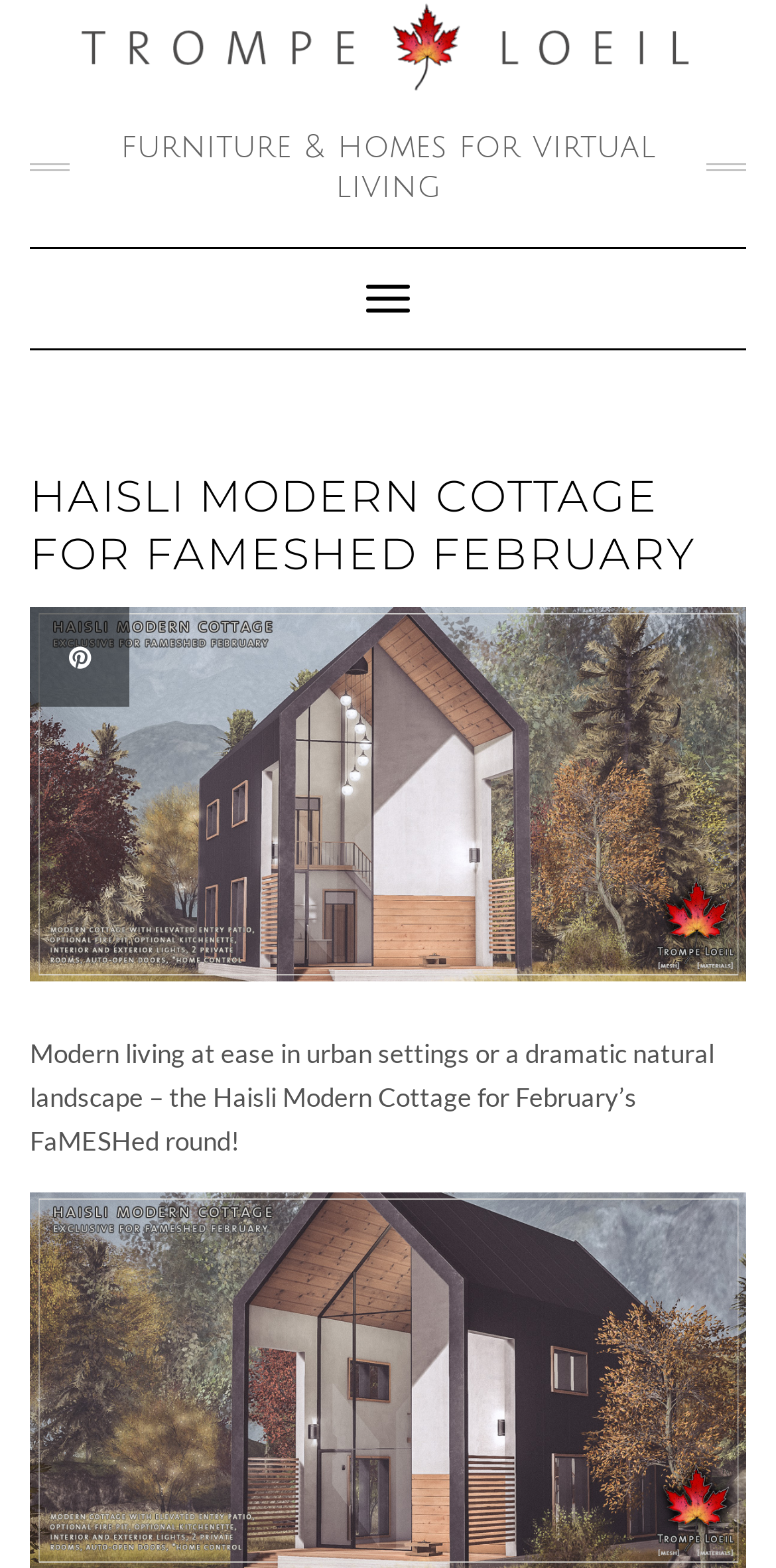Determine which piece of text is the heading of the webpage and provide it.

HAISLI MODERN COTTAGE FOR FAMESHED FEBRUARY